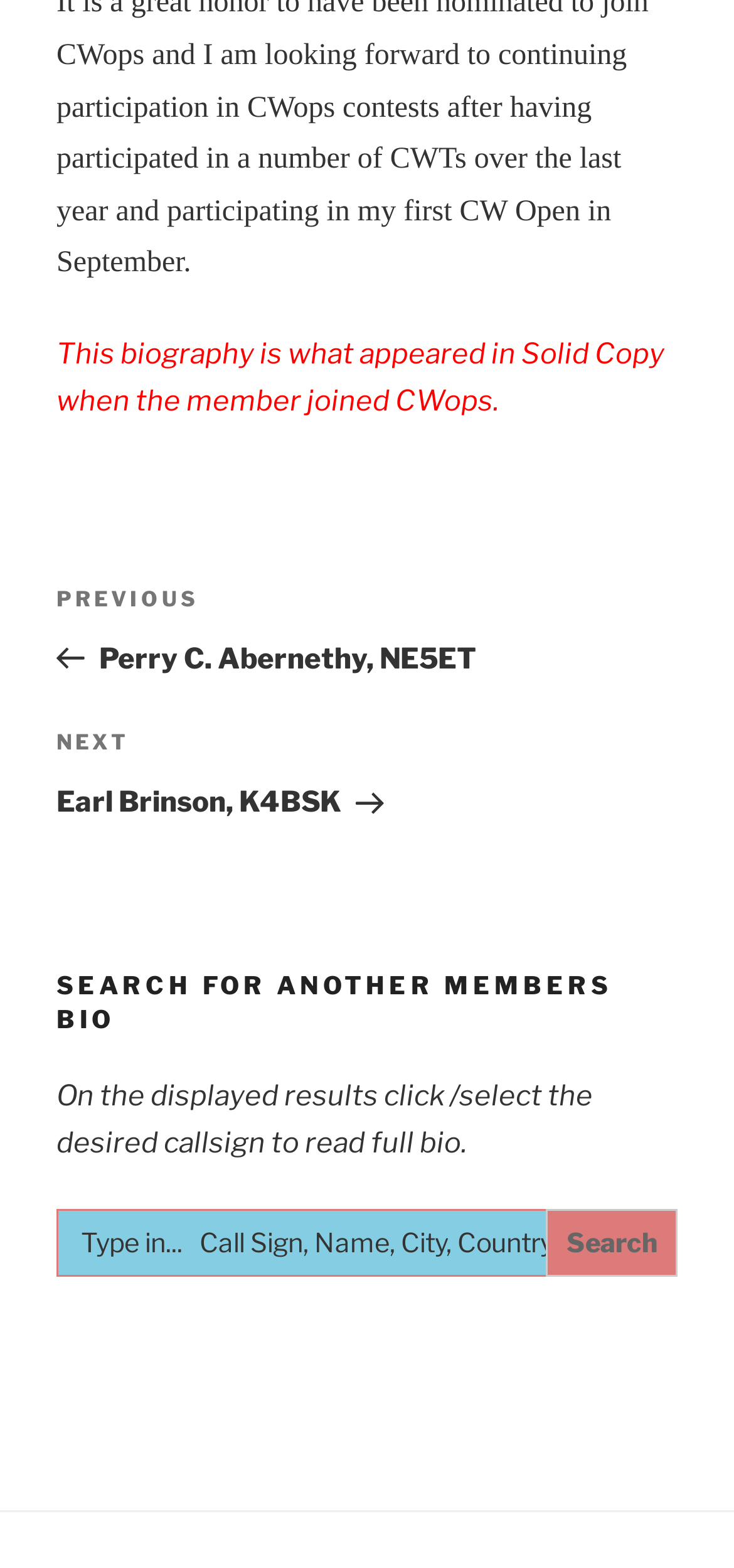Provide a brief response using a word or short phrase to this question:
What is the purpose of this biography?

To display member's bio